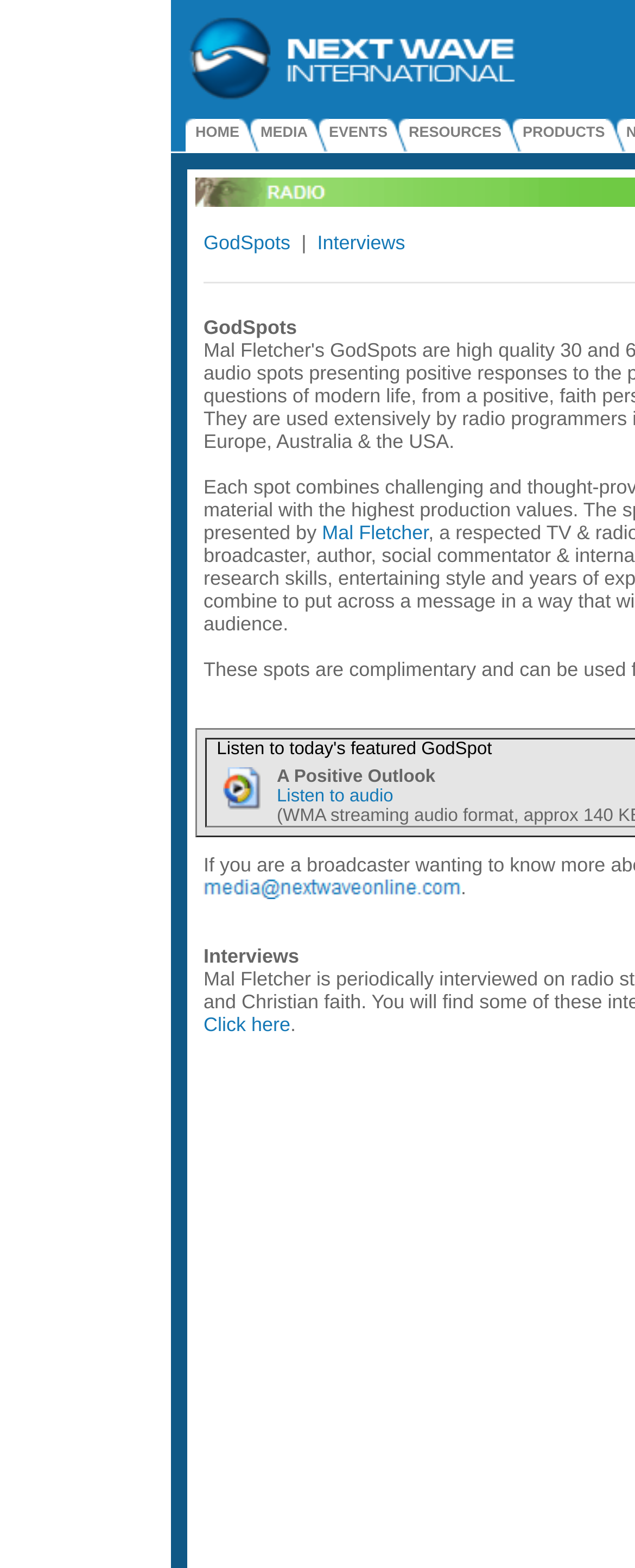Please determine the bounding box coordinates of the element's region to click for the following instruction: "Visit Next Wave International".

[0.269, 0.065, 0.813, 0.078]